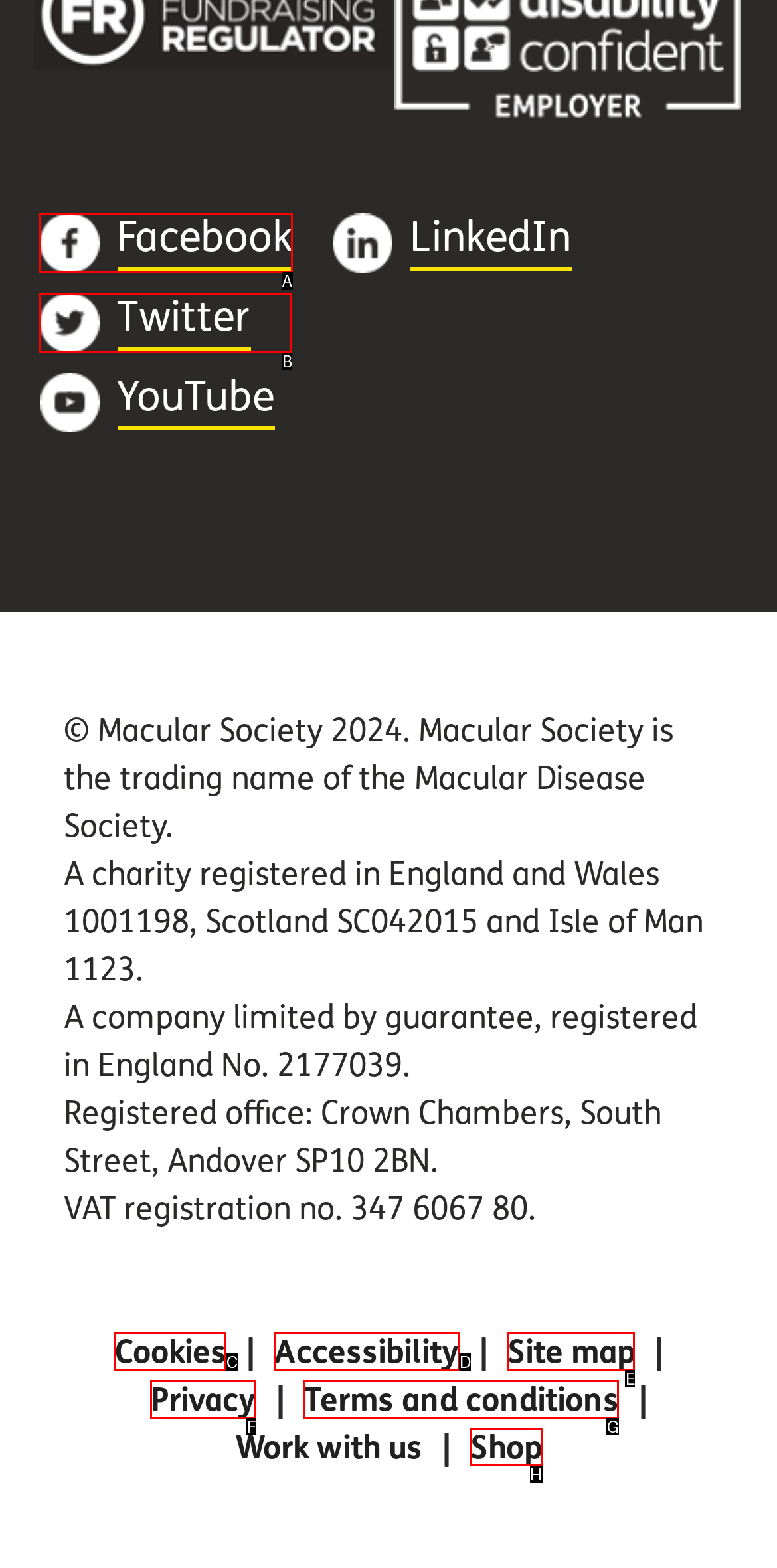Indicate the HTML element that should be clicked to perform the task: Follow us on Twitter Reply with the letter corresponding to the chosen option.

B